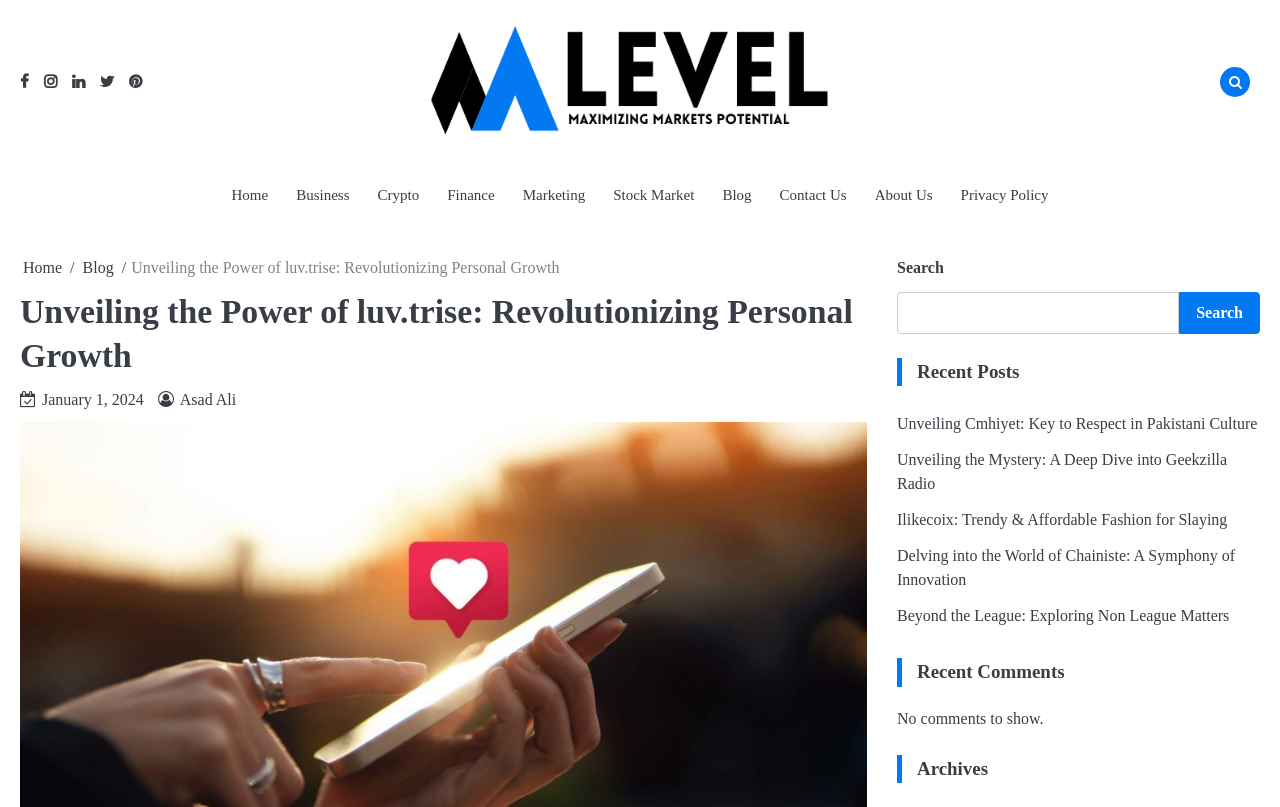Please specify the bounding box coordinates of the area that should be clicked to accomplish the following instruction: "Contact Us". The coordinates should consist of four float numbers between 0 and 1, i.e., [left, top, right, bottom].

[0.598, 0.215, 0.672, 0.268]